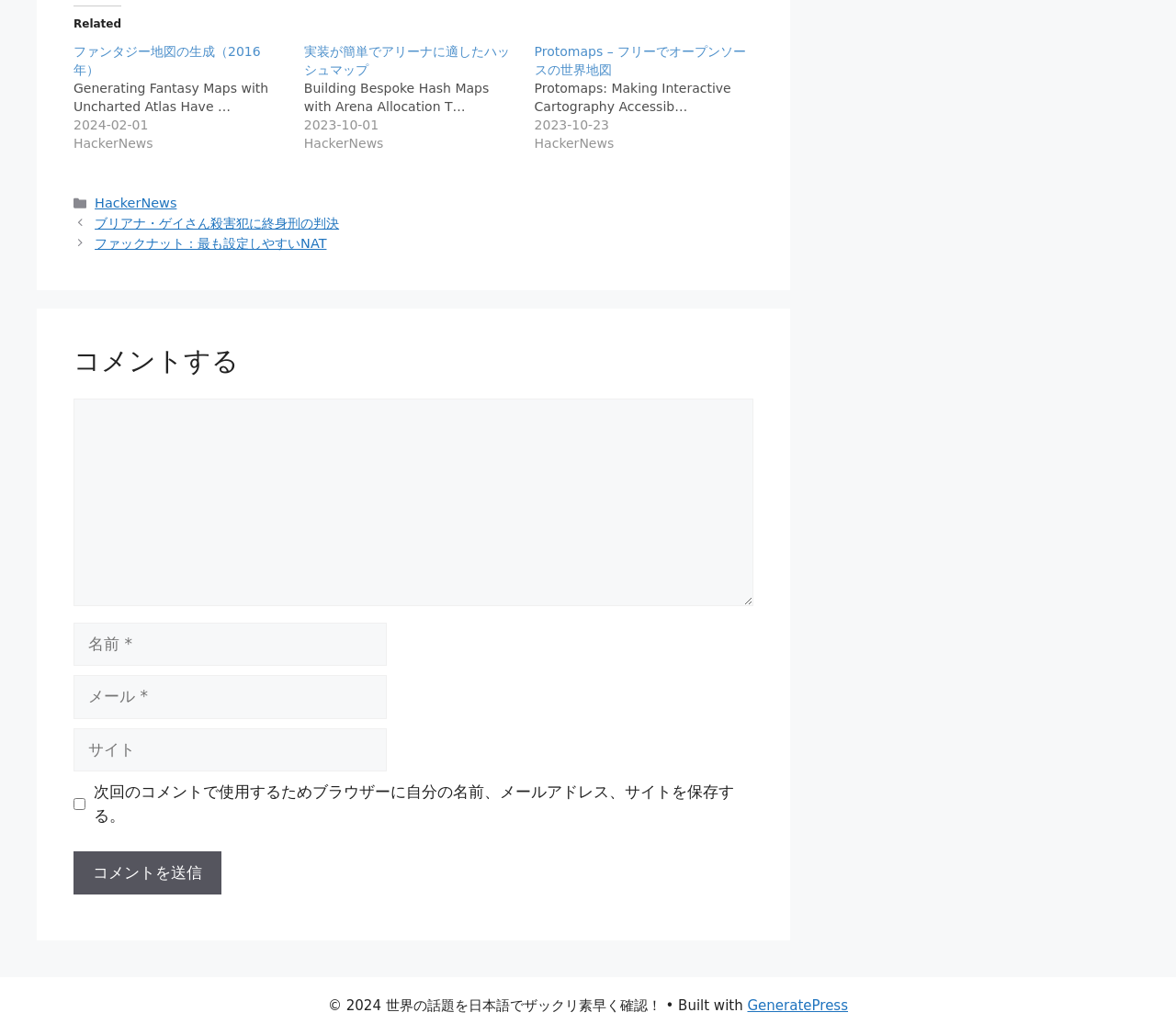Show the bounding box coordinates for the HTML element described as: "parent_node: コメント name="email" placeholder="メール *"".

[0.062, 0.652, 0.329, 0.695]